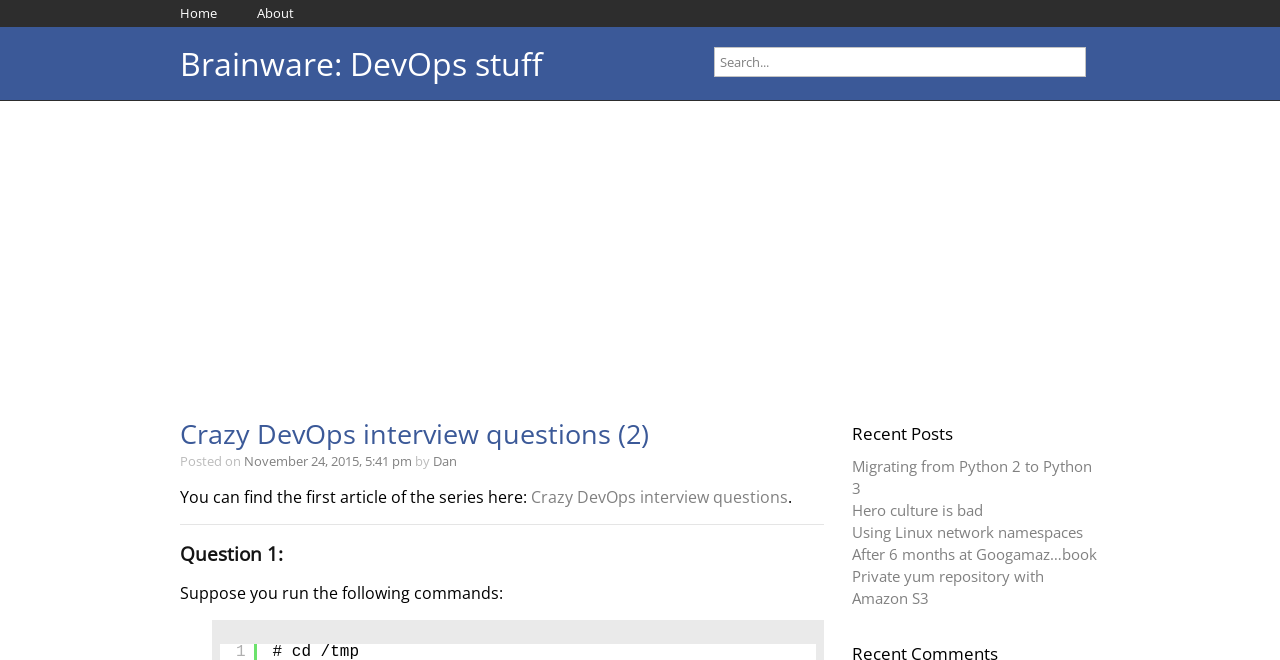What is the topic of the recent post 'Migrating from Python 2 to Python 3'?
Please respond to the question thoroughly and include all relevant details.

The topic of the recent post 'Migrating from Python 2 to Python 3' can be inferred to be related to Python, as it mentions migrating from one version of Python to another.